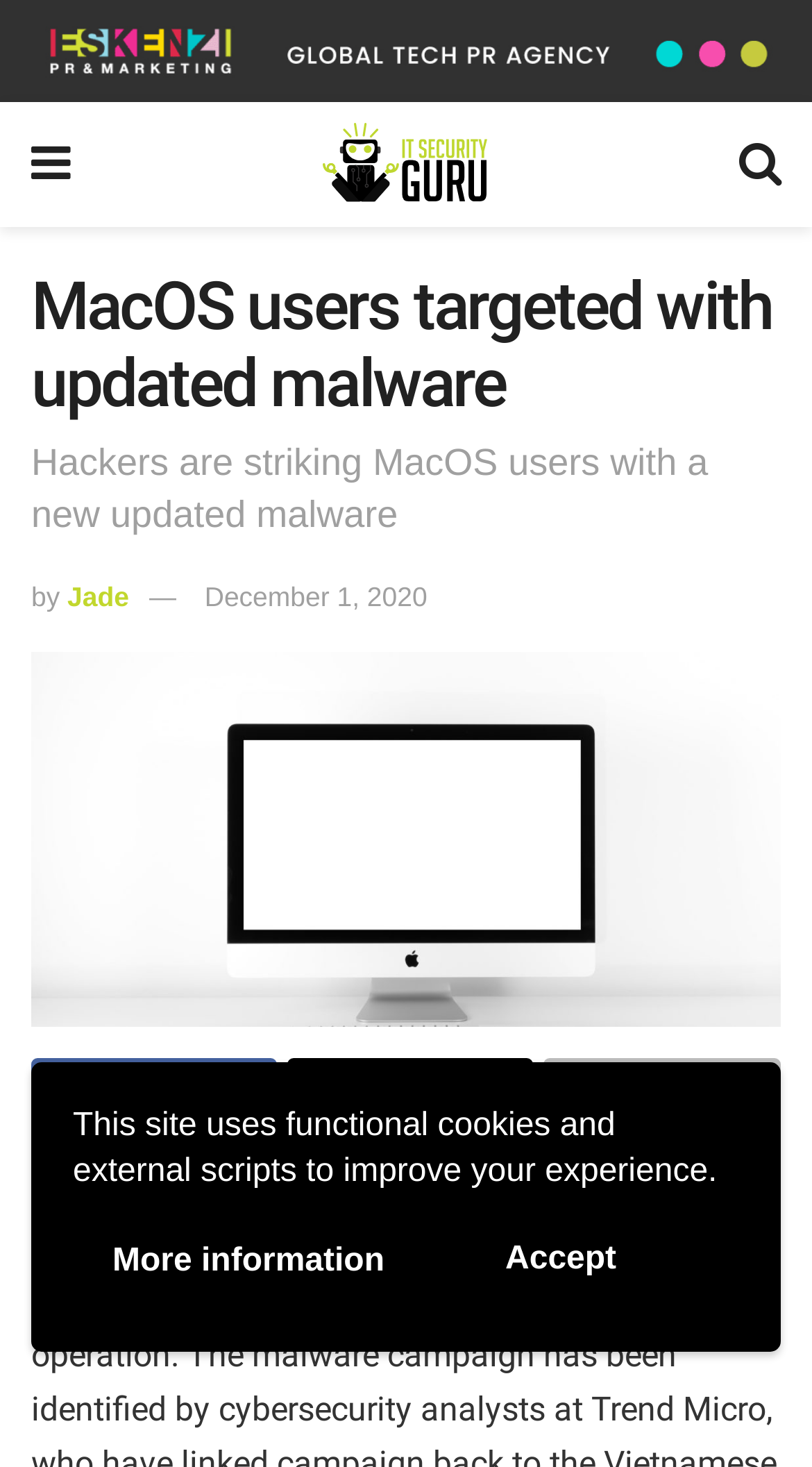Find the main header of the webpage and produce its text content.

MacOS users targeted with updated malware